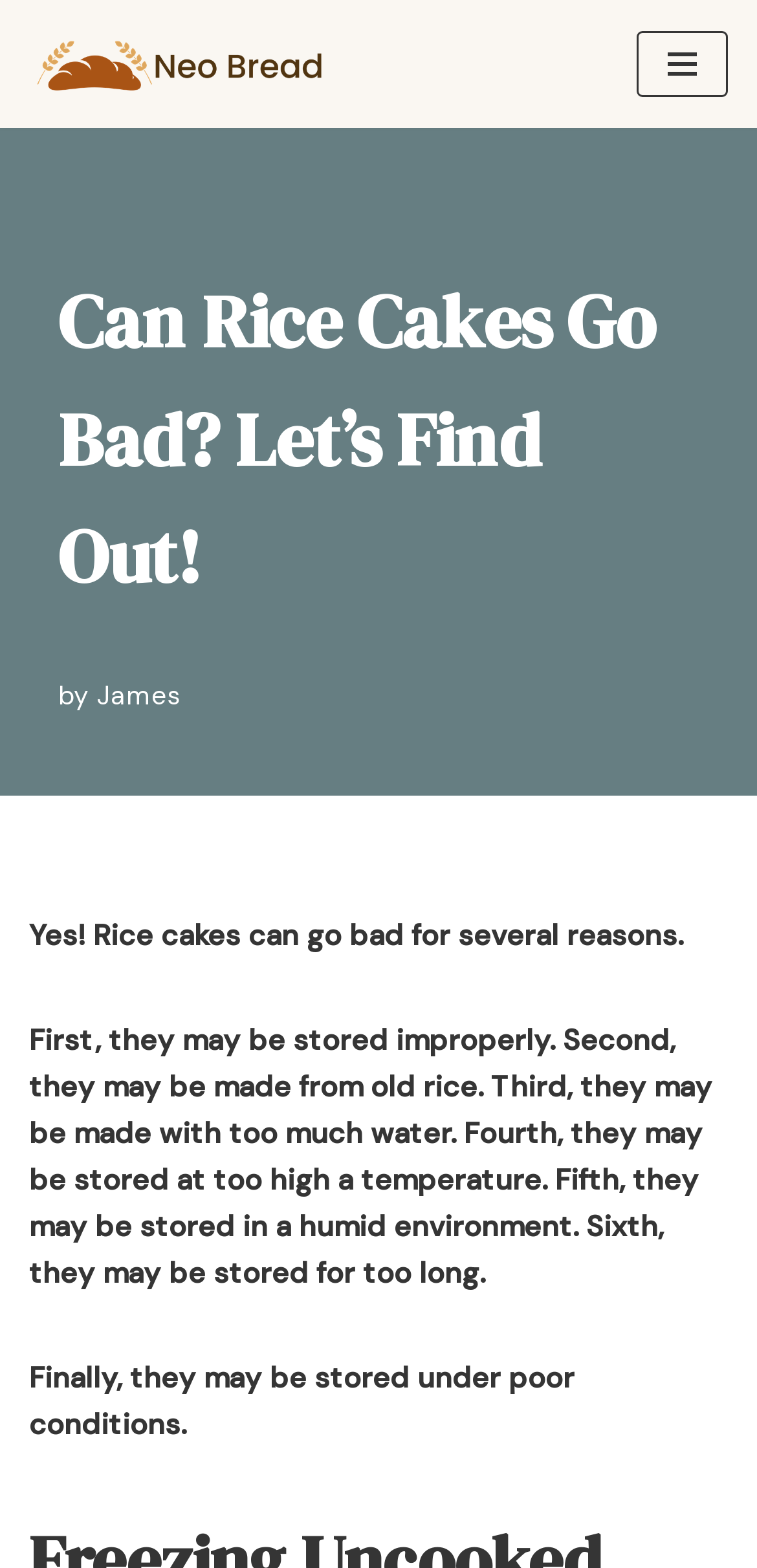What is the logo of the website? Analyze the screenshot and reply with just one word or a short phrase.

Neo Bread Logo